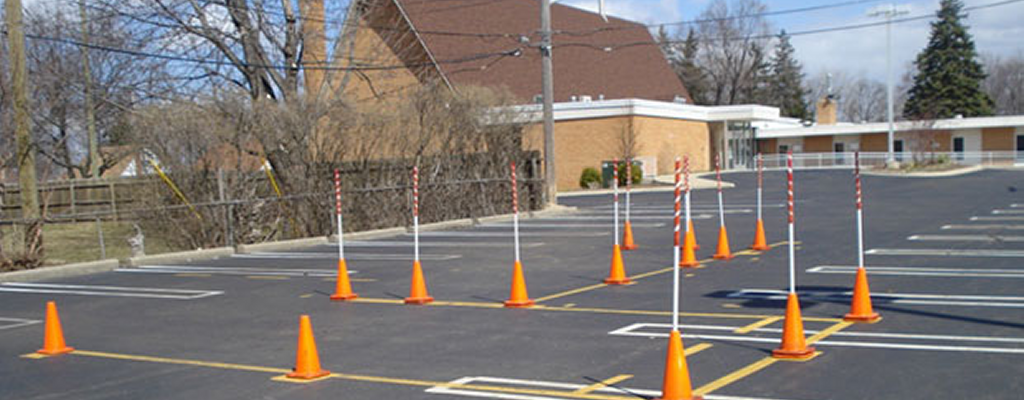List and describe all the prominent features within the image.

The image depicts a driver's education practice area set up in a parking lot, showcasing a well-organized course designed for training new drivers. A series of orange traffic cones and upright poles are strategically placed to create a challenging navigational course for students. This setup is likely used to help teens develop essential driving skills, such as maneuvering through obstacles, practicing turns, and improving overall control of the vehicle. In the background, a building with a sloped roof and several trees can be seen, creating a serene environment for a focused learning experience. The arrangement of the cones indicates a structured approach to driver's education, emphasizing safety and precision in driving practices.